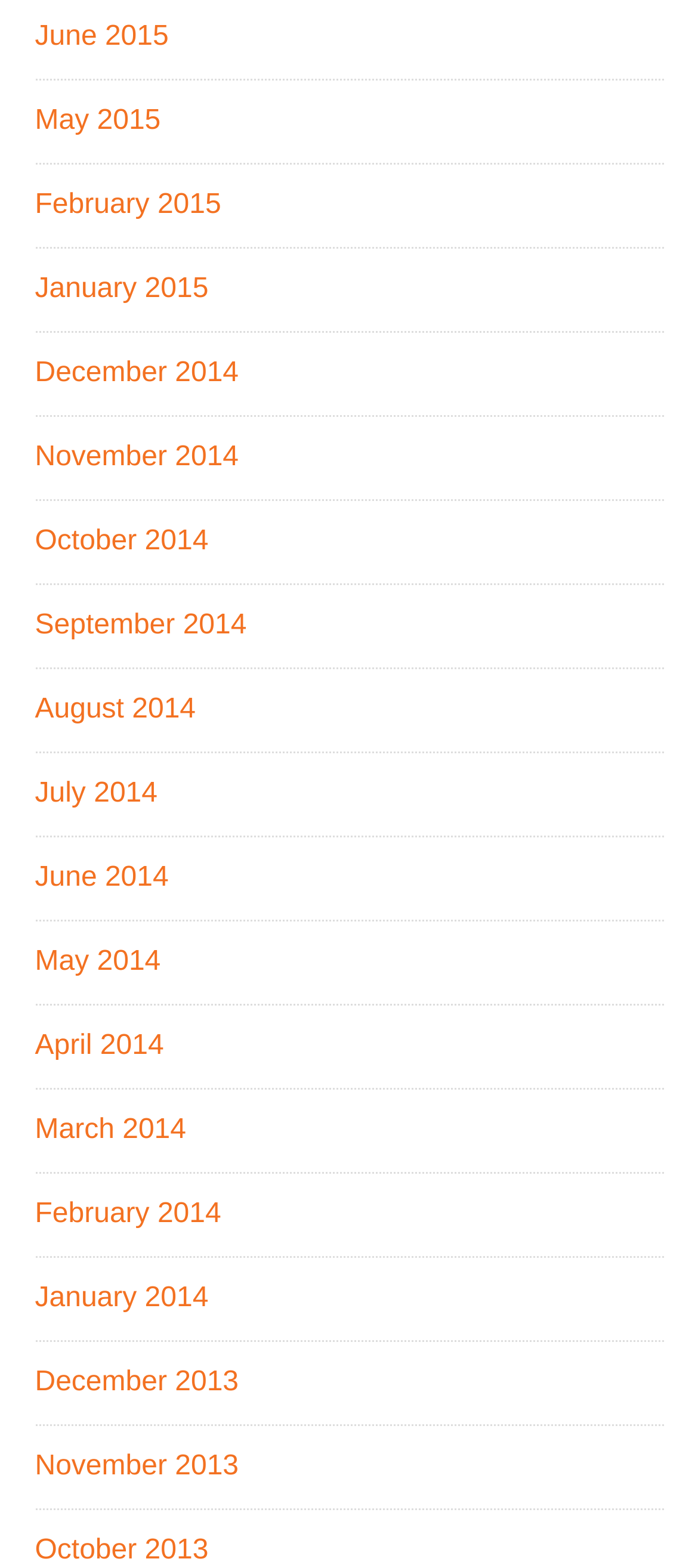How many links are there in the first row?
Refer to the screenshot and answer in one word or phrase.

4